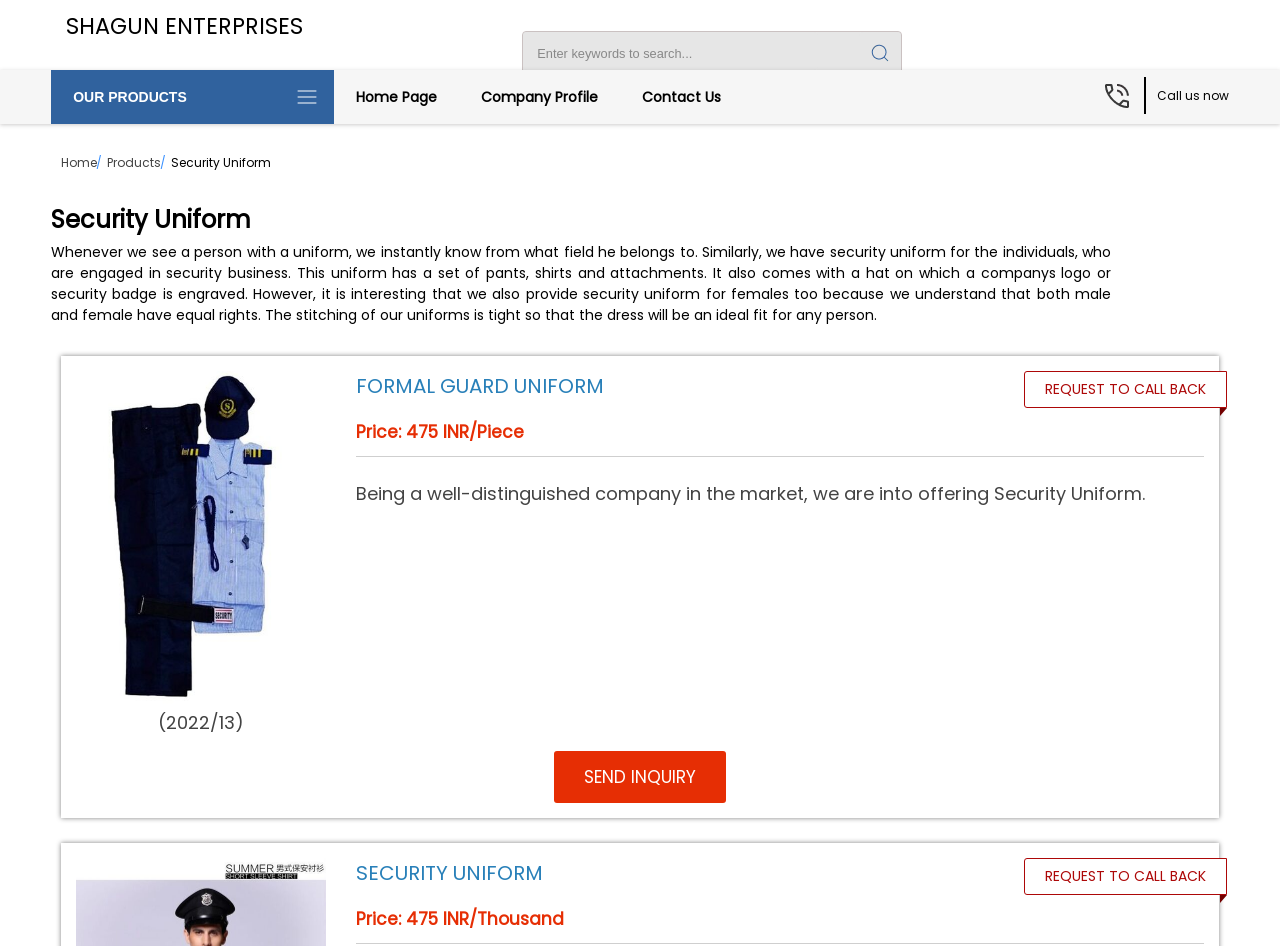Please determine the bounding box coordinates for the element that should be clicked to follow these instructions: "Click the 'Search' button".

[0.671, 0.034, 0.704, 0.078]